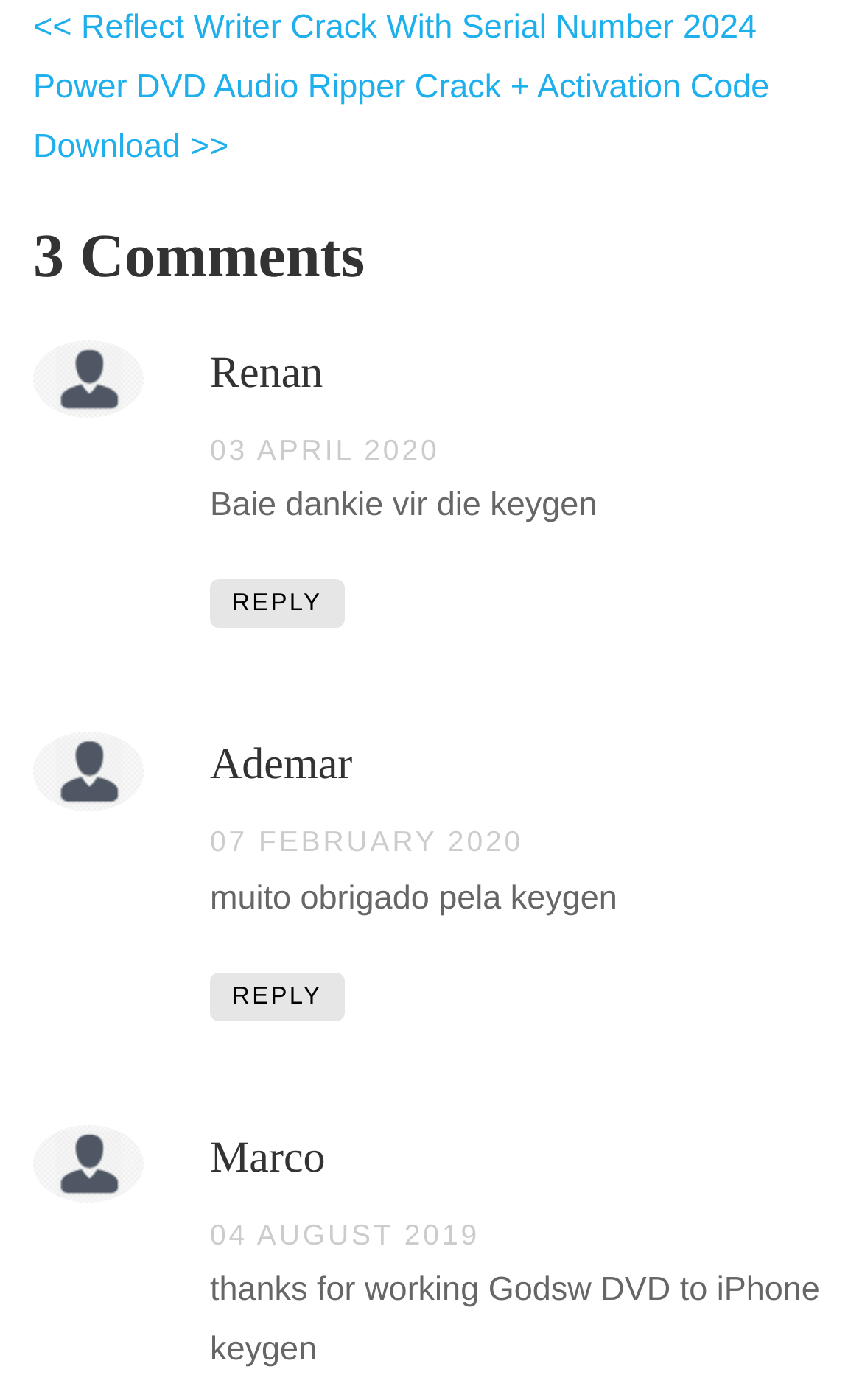Using the given description, provide the bounding box coordinates formatted as (top-left x, top-left y, bottom-right x, bottom-right y), with all values being floating point numbers between 0 and 1. Description: leforban

None